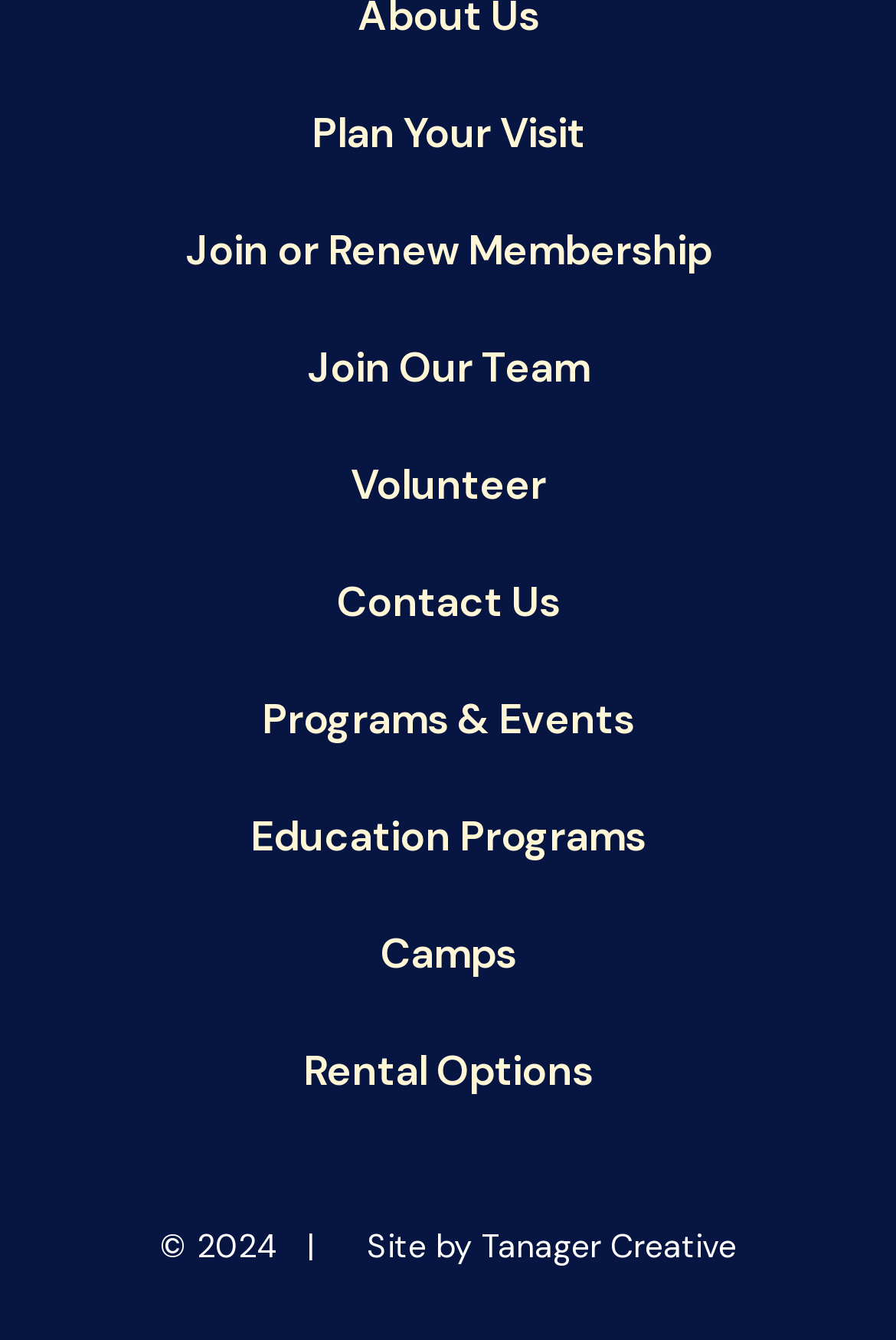Find the bounding box coordinates of the element to click in order to complete the given instruction: "View programs and events."

[0.292, 0.521, 0.708, 0.559]